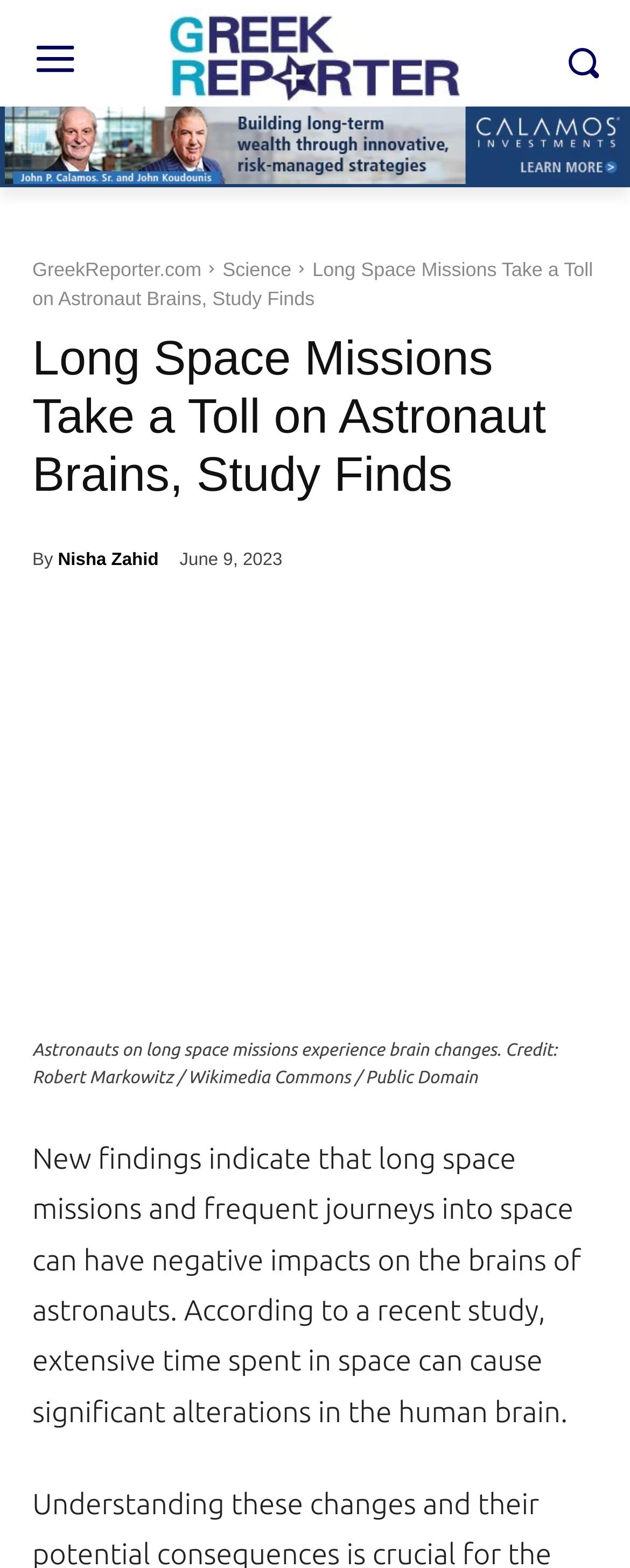Based on the element description, predict the bounding box coordinates (top-left x, top-left y, bottom-right x, bottom-right y) for the UI element in the screenshot: title="John Calamos Greek Reporter Ad"

[0.0, 0.068, 1.0, 0.117]